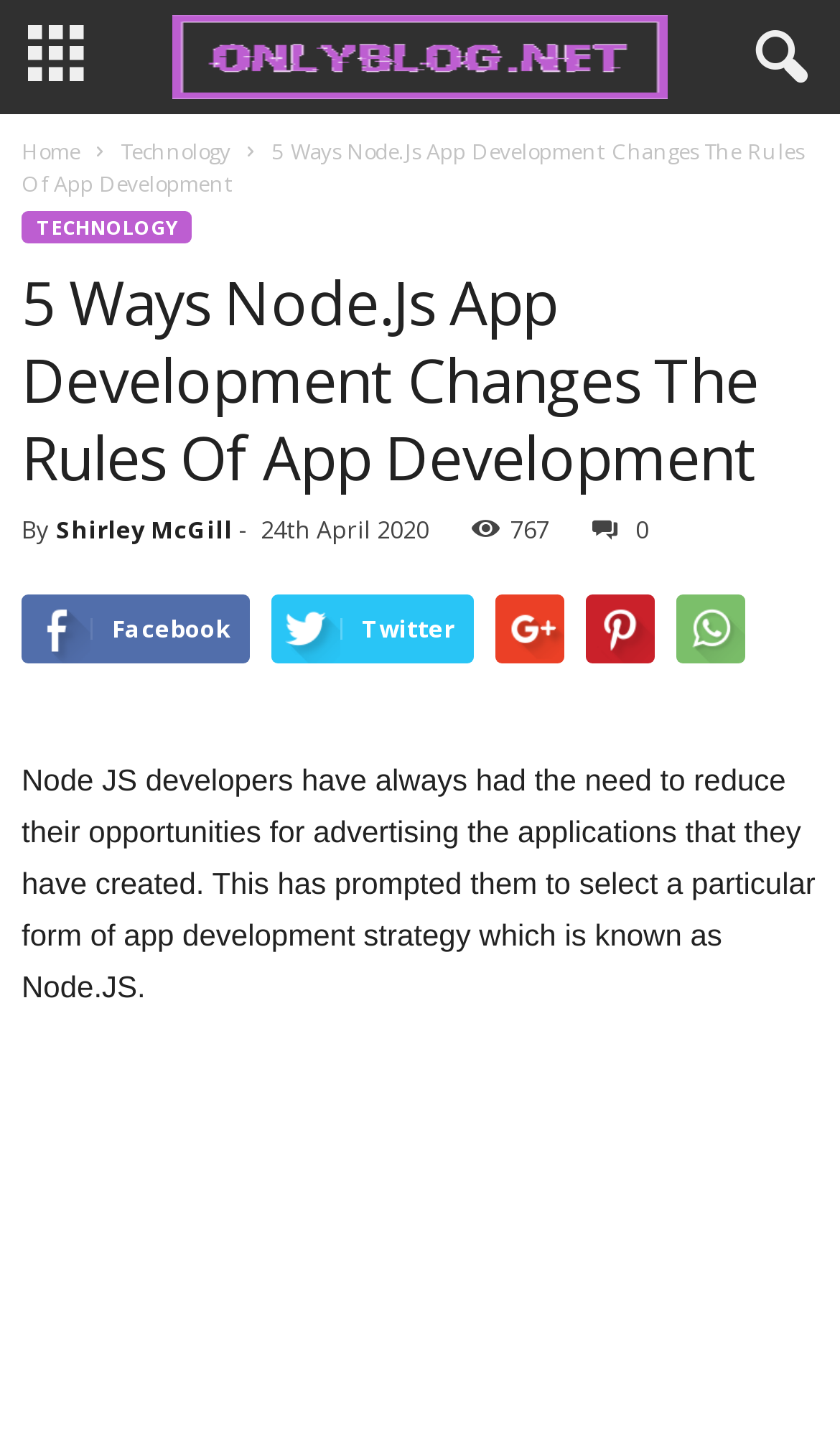Find the bounding box coordinates for the HTML element described in this sentence: "parent_node: Facebook". Provide the coordinates as four float numbers between 0 and 1, in the format [left, top, right, bottom].

[0.697, 0.41, 0.779, 0.457]